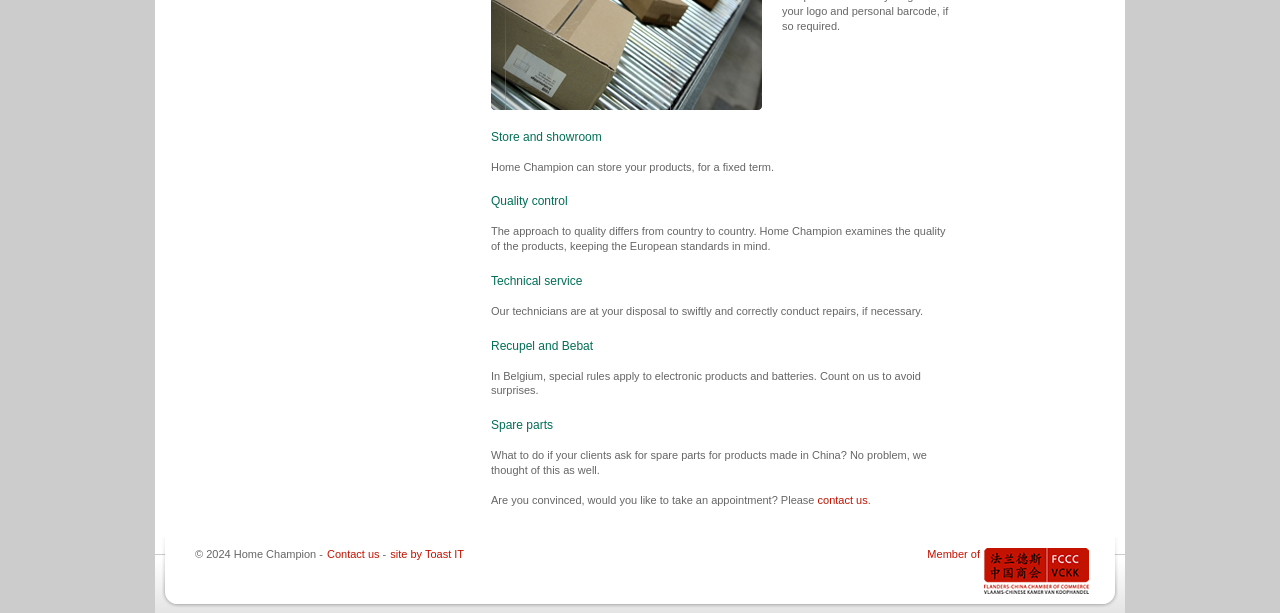What services does Home Champion offer?
Please answer the question with a single word or phrase, referencing the image.

Store, quality control, technical service, etc.